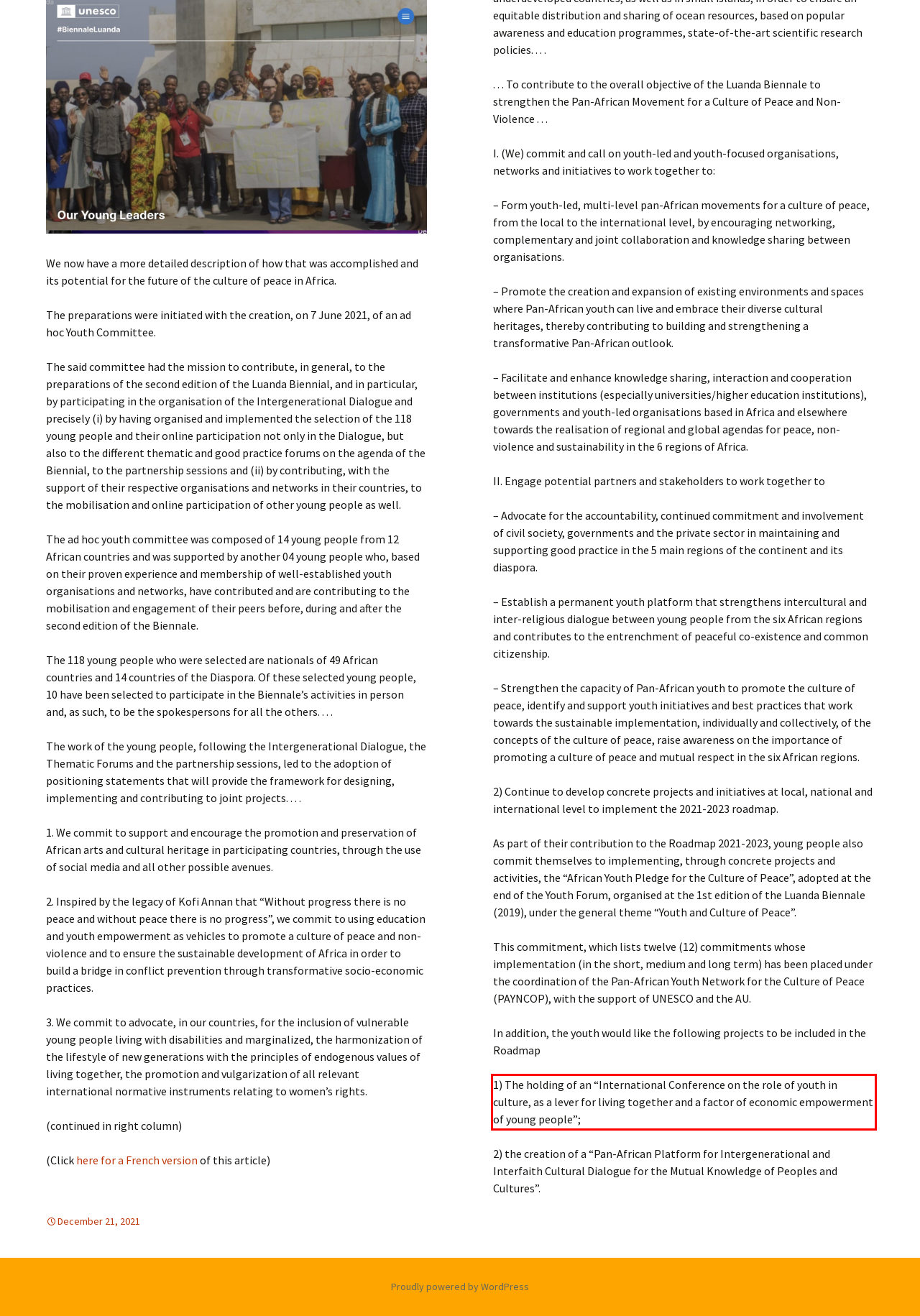There is a screenshot of a webpage with a red bounding box around a UI element. Please use OCR to extract the text within the red bounding box.

1) The holding of an “International Conference on the role of youth in culture, as a lever for living together and a factor of economic empowerment of young people”;